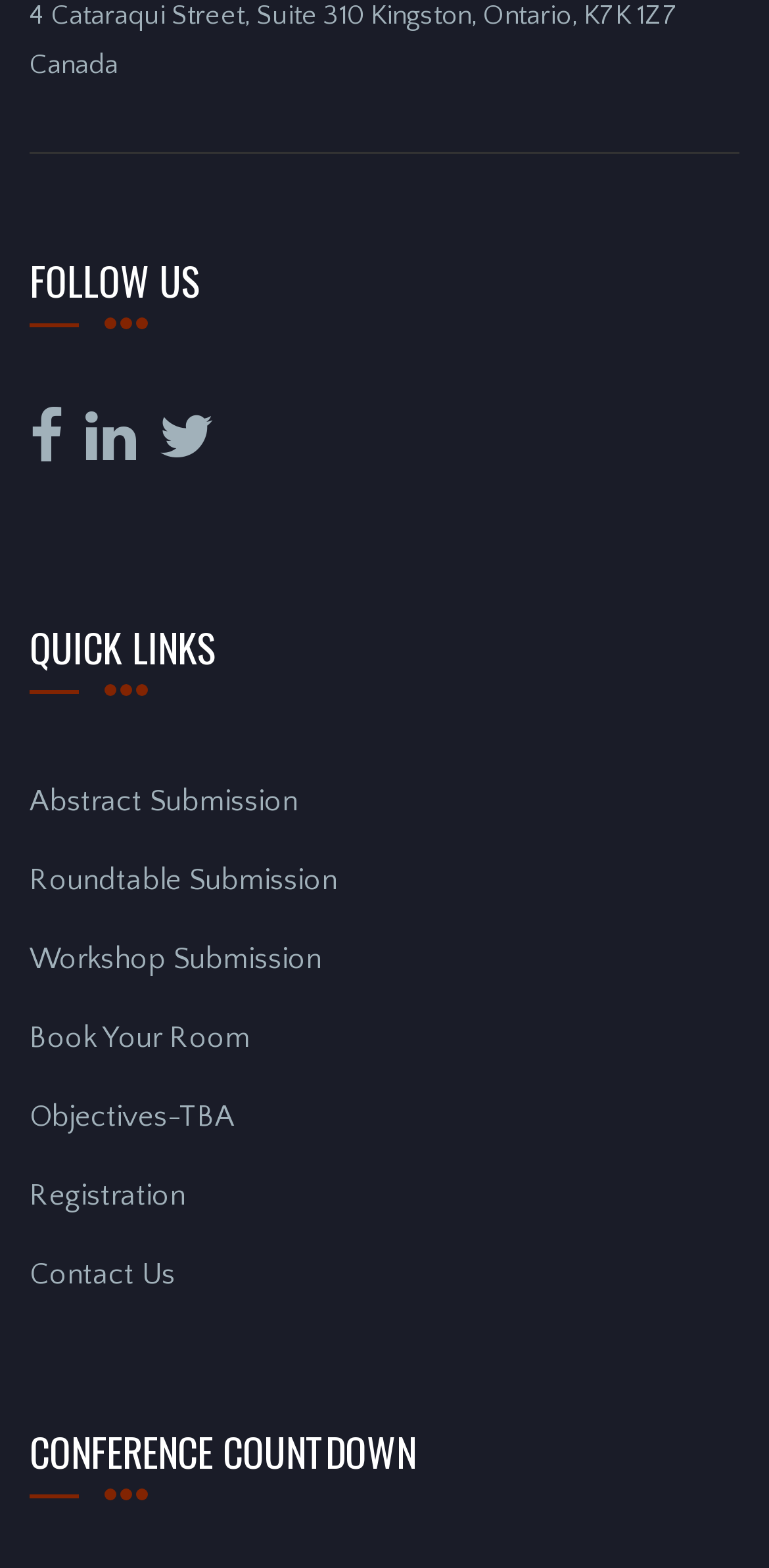What is the current section of the webpage?
Refer to the image and provide a one-word or short phrase answer.

Conference information